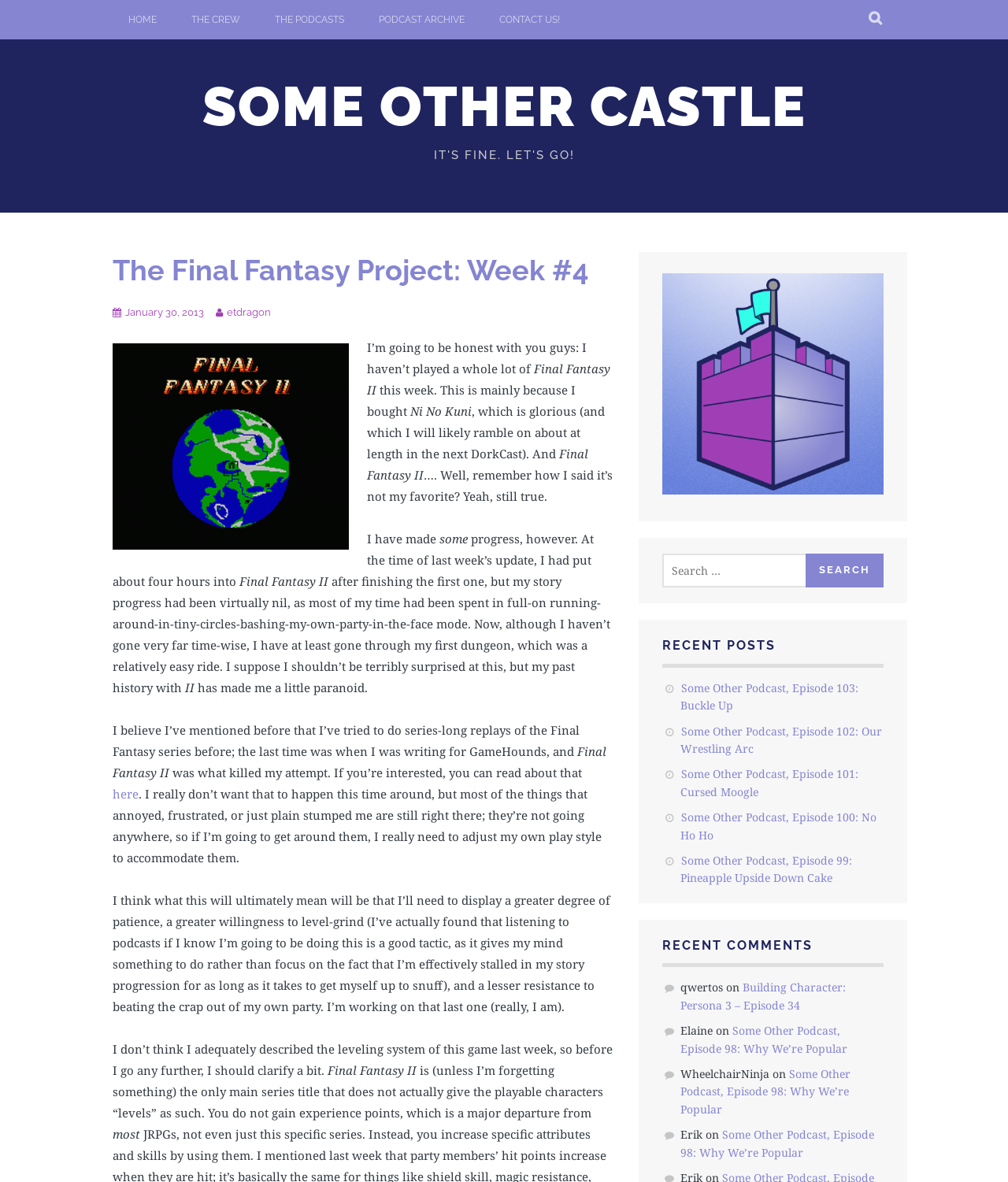Provide the bounding box coordinates of the HTML element described by the text: "Some Other Castle".

[0.2, 0.063, 0.8, 0.117]